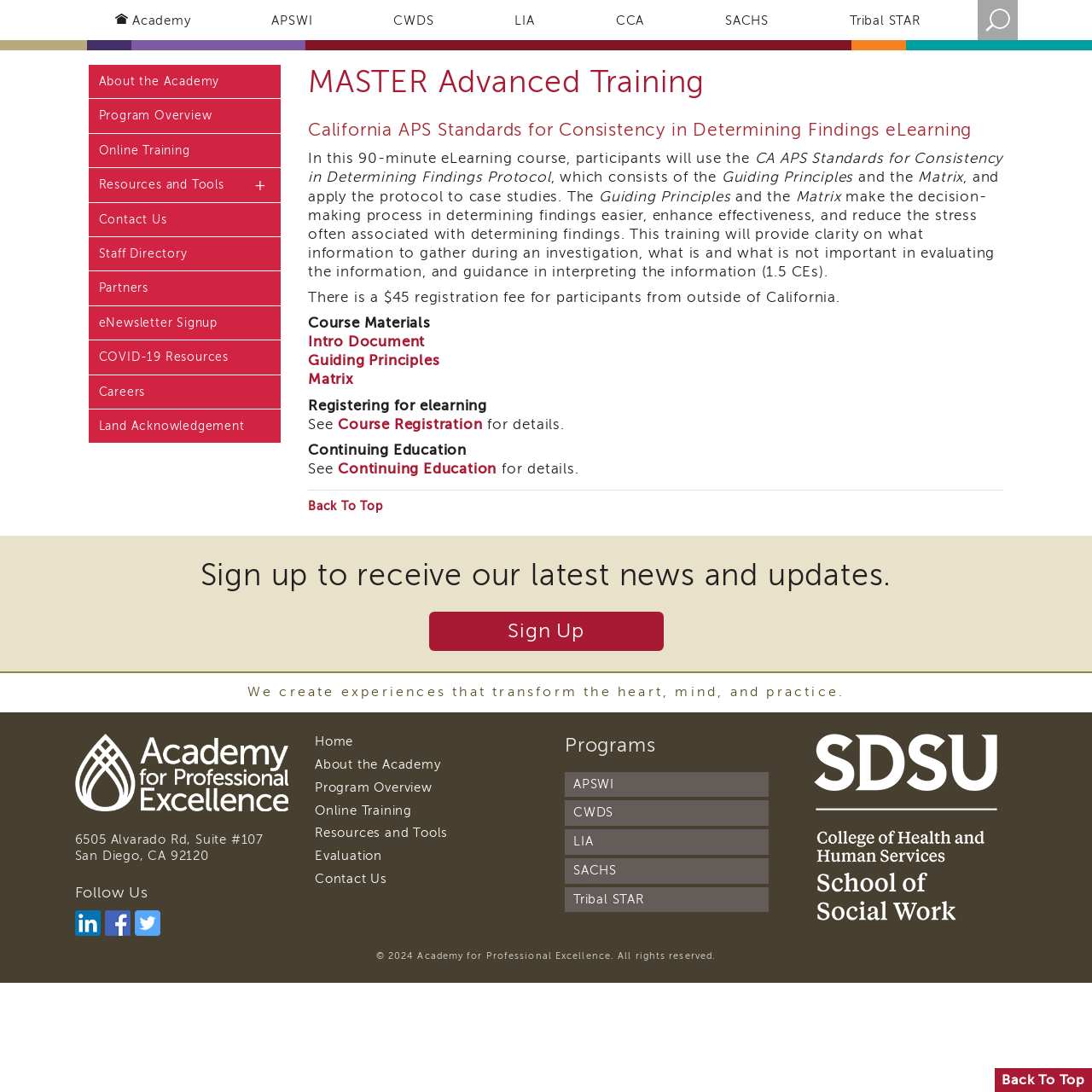Answer the question below with a single word or a brief phrase: 
What is the address of the Academy for Professional Excellence?

6505 Alvarado Rd, Suite #107, San Diego, CA 92120